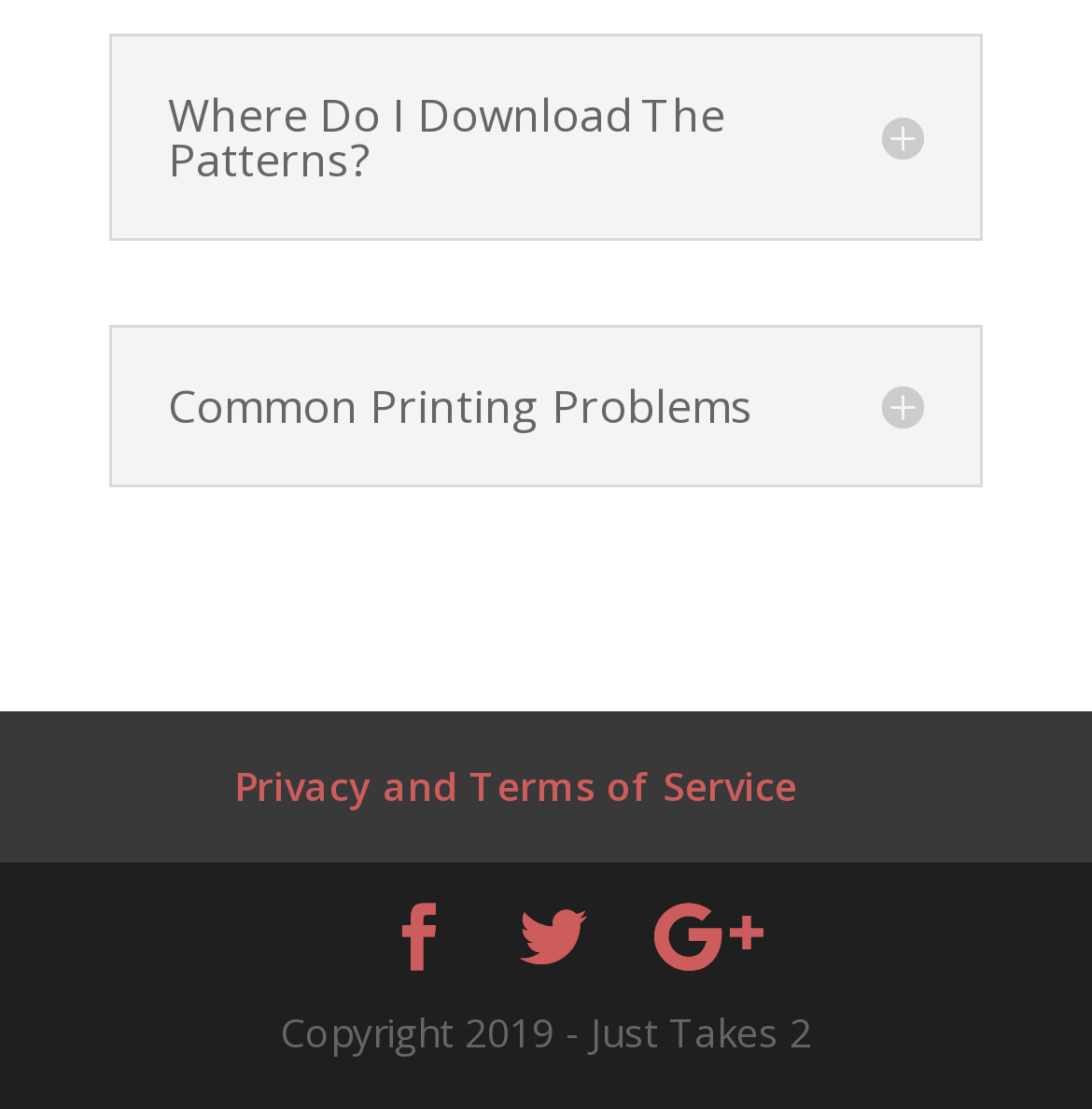Show the bounding box coordinates for the HTML element as described: "Privacy and Terms of Service".

[0.214, 0.685, 0.729, 0.733]